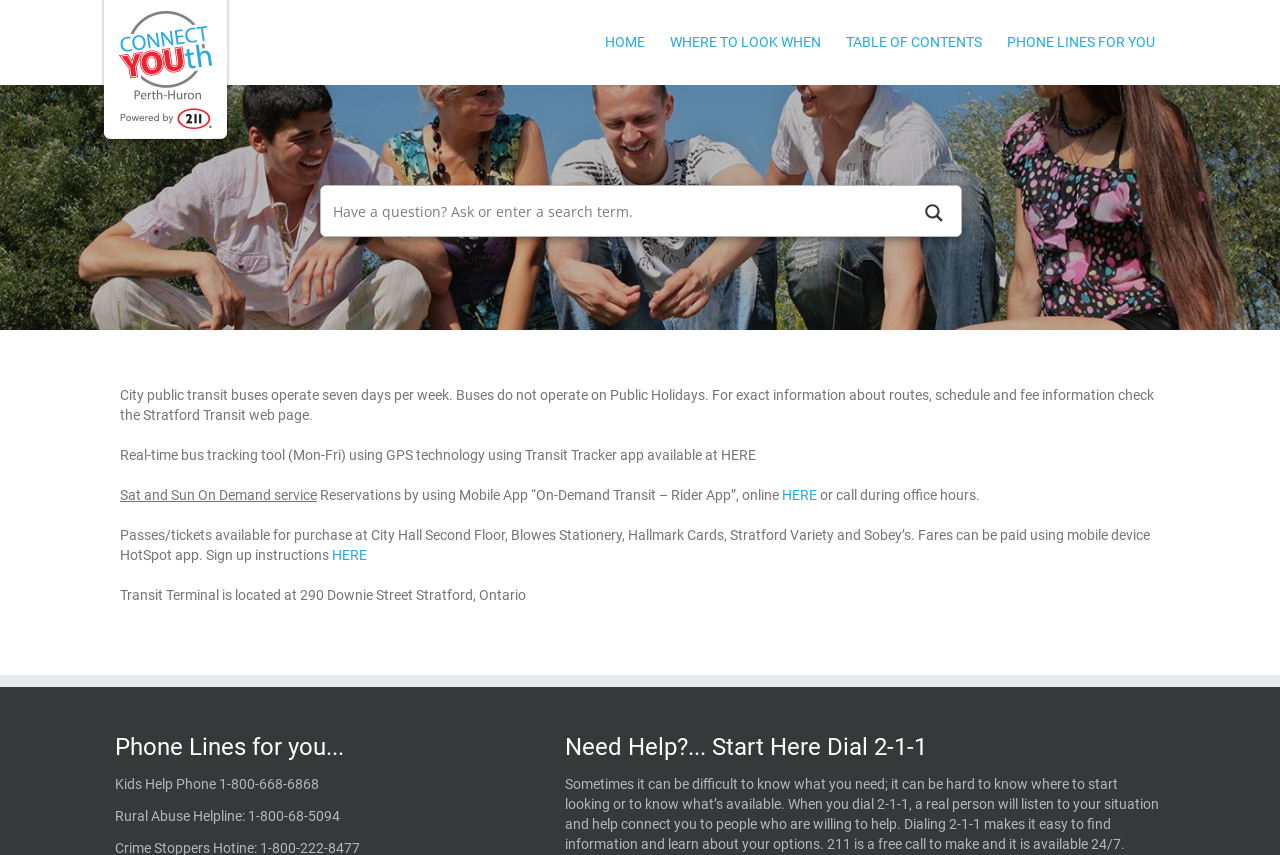Pinpoint the bounding box coordinates of the element that must be clicked to accomplish the following instruction: "Get passes or tickets information". The coordinates should be in the format of four float numbers between 0 and 1, i.e., [left, top, right, bottom].

[0.094, 0.616, 0.898, 0.658]